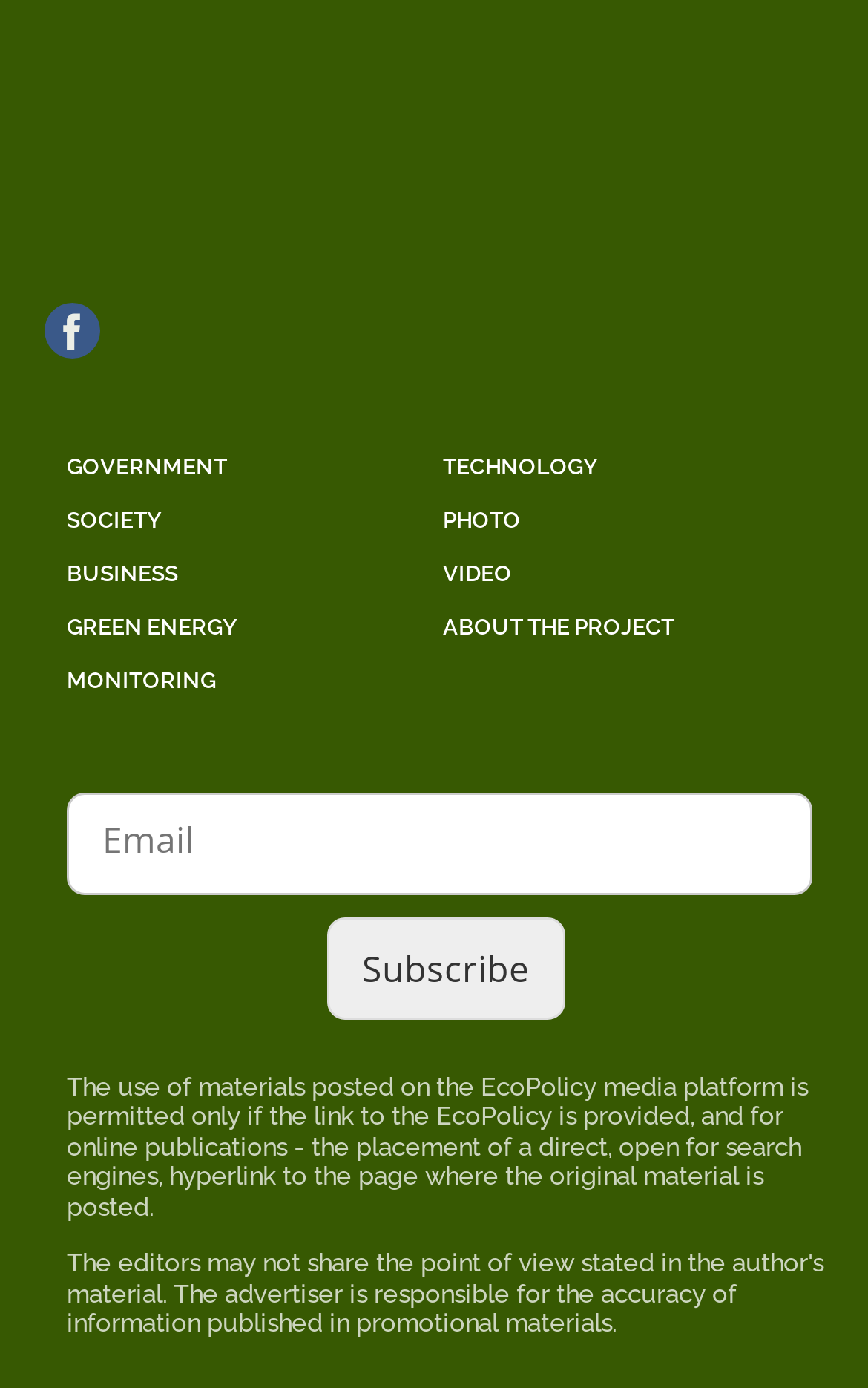From the details in the image, provide a thorough response to the question: How many links are on the top left?

I counted the links on the top left side of the webpage, starting from 'GOVERNMENT' to 'MONITORING', and found 6 links.